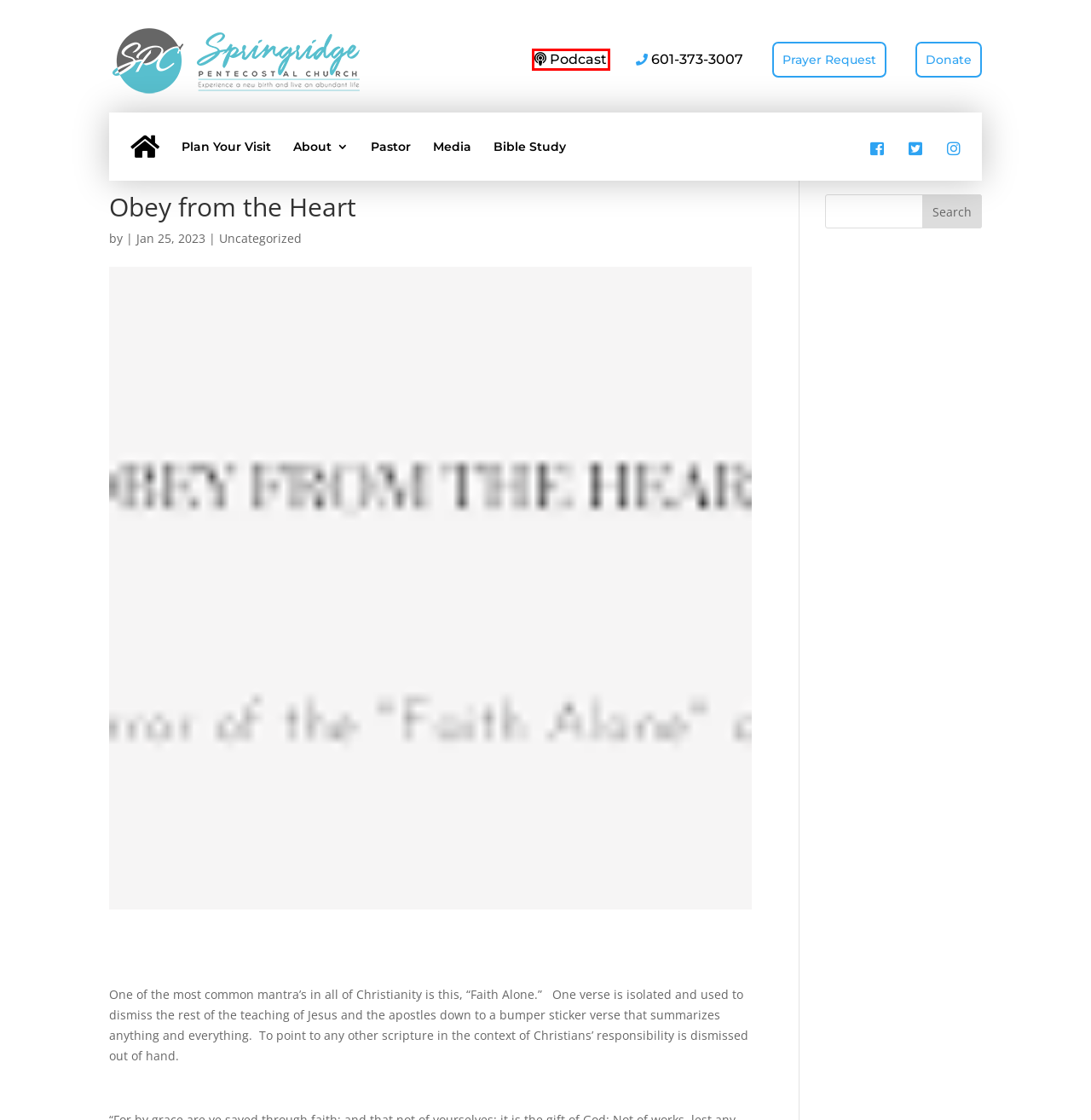You are presented with a screenshot of a webpage that includes a red bounding box around an element. Determine which webpage description best matches the page that results from clicking the element within the red bounding box. Here are the candidates:
A. Podcast - Springridge Church
B. Pastor - Springridge Church
C. Plan Your Visit - Springridge Church
D. Request Prayer - Springridge Church
E. - Springridge Church
F. Home - Springridge Church
G. Media - Springridge Church
H. Bible Study - Springridge Church

A